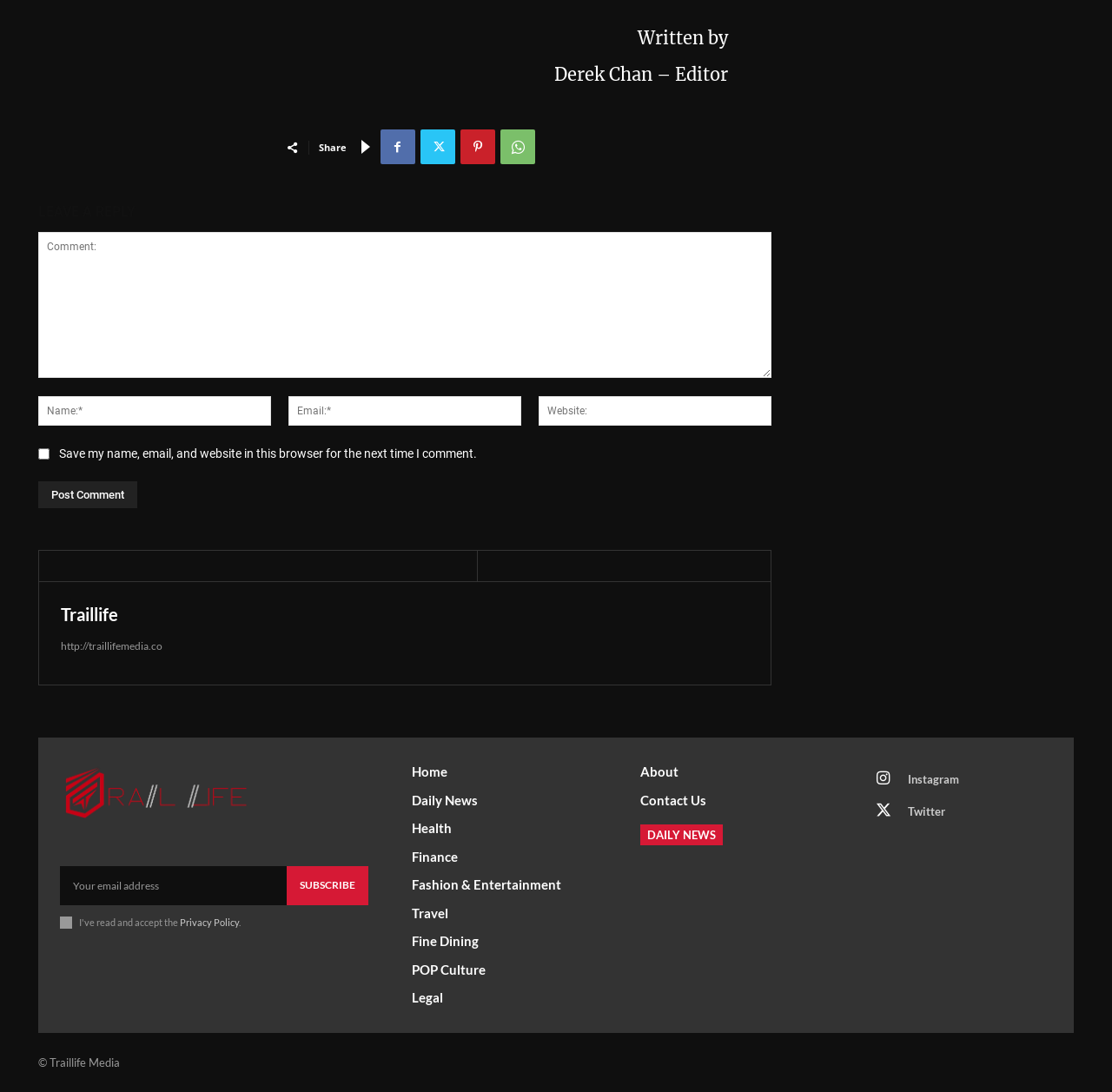Find the bounding box of the element with the following description: "PROGRAMS". The coordinates must be four float numbers between 0 and 1, formatted as [left, top, right, bottom].

None